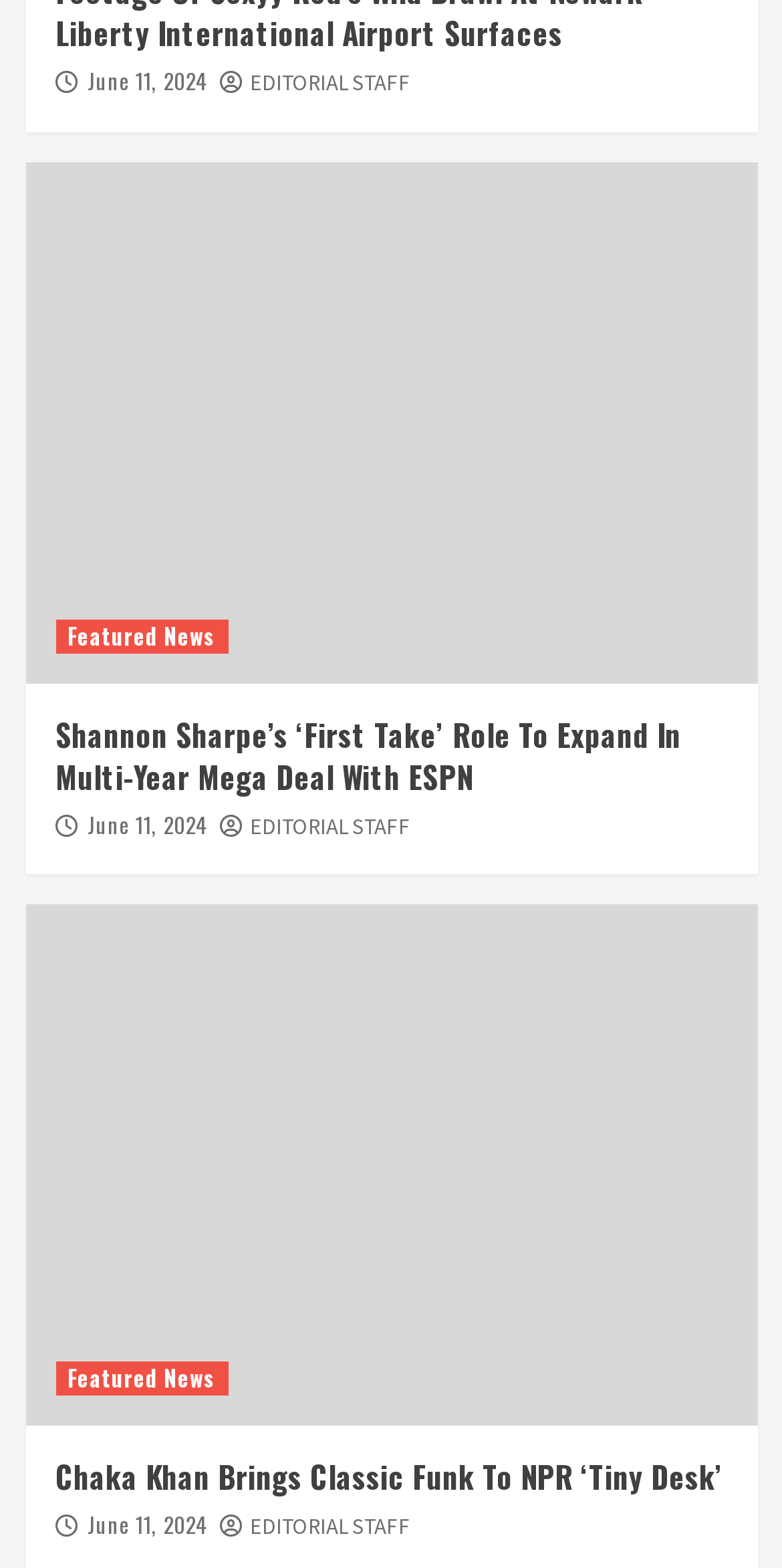Please give the bounding box coordinates of the area that should be clicked to fulfill the following instruction: "See news from June 11, 2024". The coordinates should be in the format of four float numbers from 0 to 1, i.e., [left, top, right, bottom].

[0.112, 0.041, 0.263, 0.061]